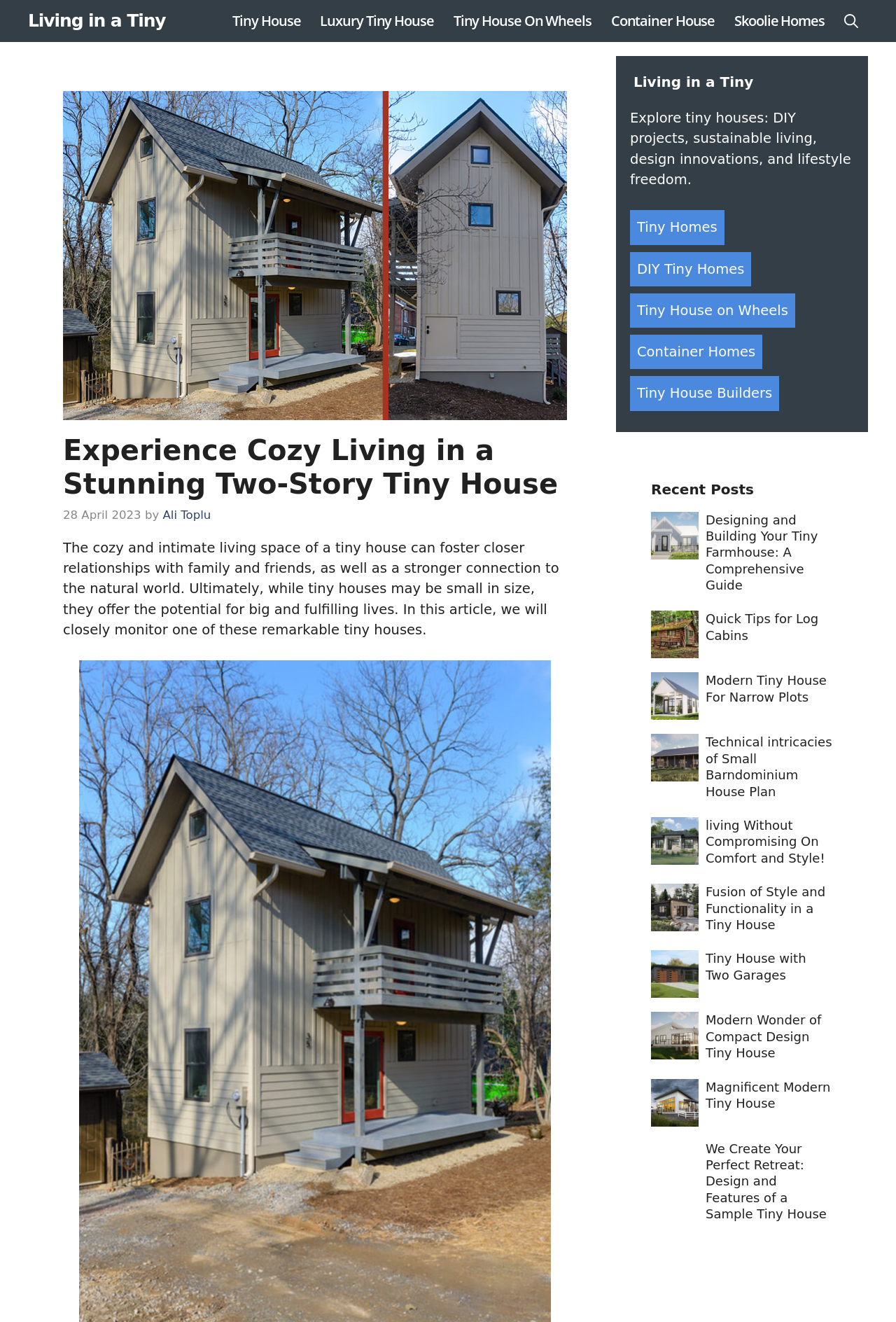Can you determine the bounding box coordinates of the area that needs to be clicked to fulfill the following instruction: "Read 'Designing and Building Your Tiny Farmhouse: A Comprehensive Guide' article"?

[0.788, 0.387, 0.913, 0.448]